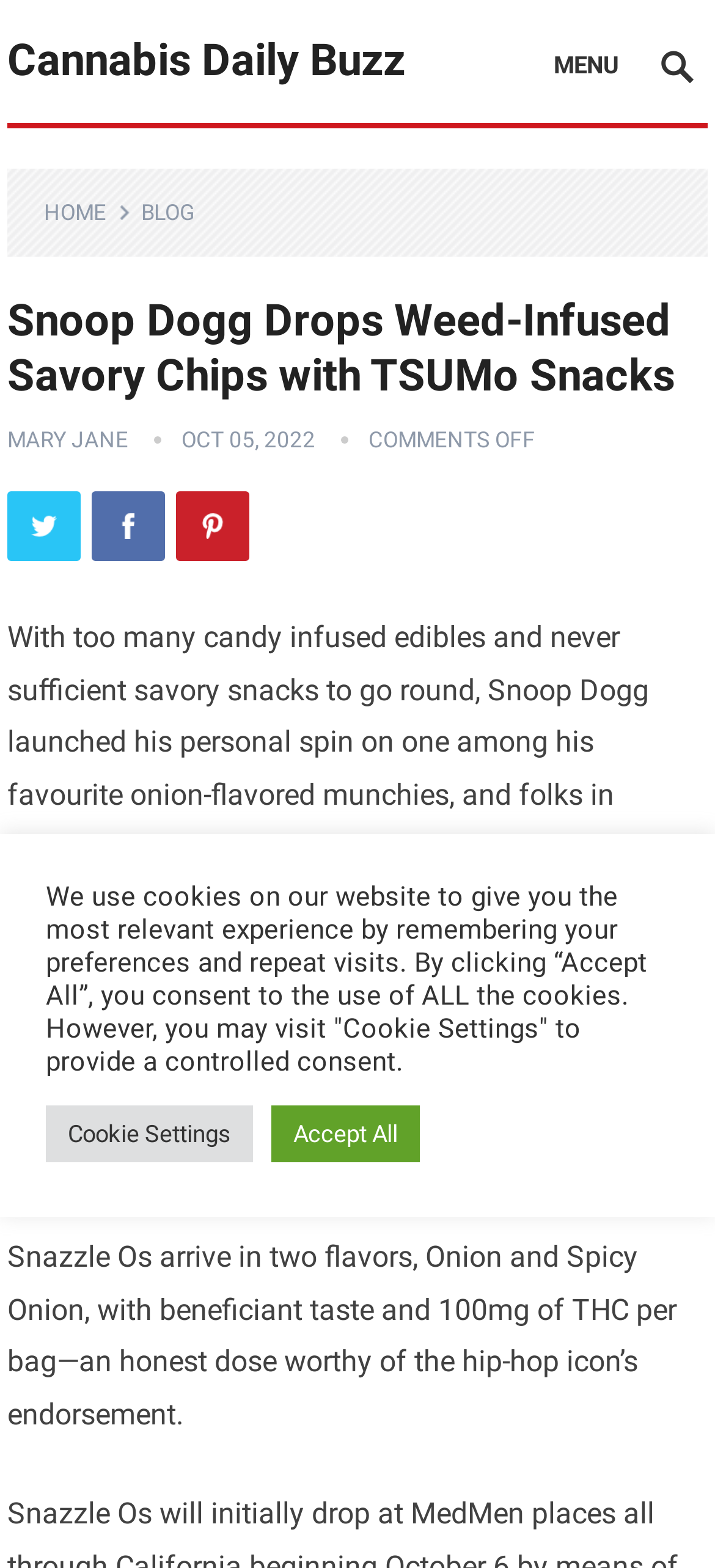Please identify the bounding box coordinates of the region to click in order to complete the given instruction: "Check out MARY JANE". The coordinates should be four float numbers between 0 and 1, i.e., [left, top, right, bottom].

[0.01, 0.272, 0.179, 0.288]